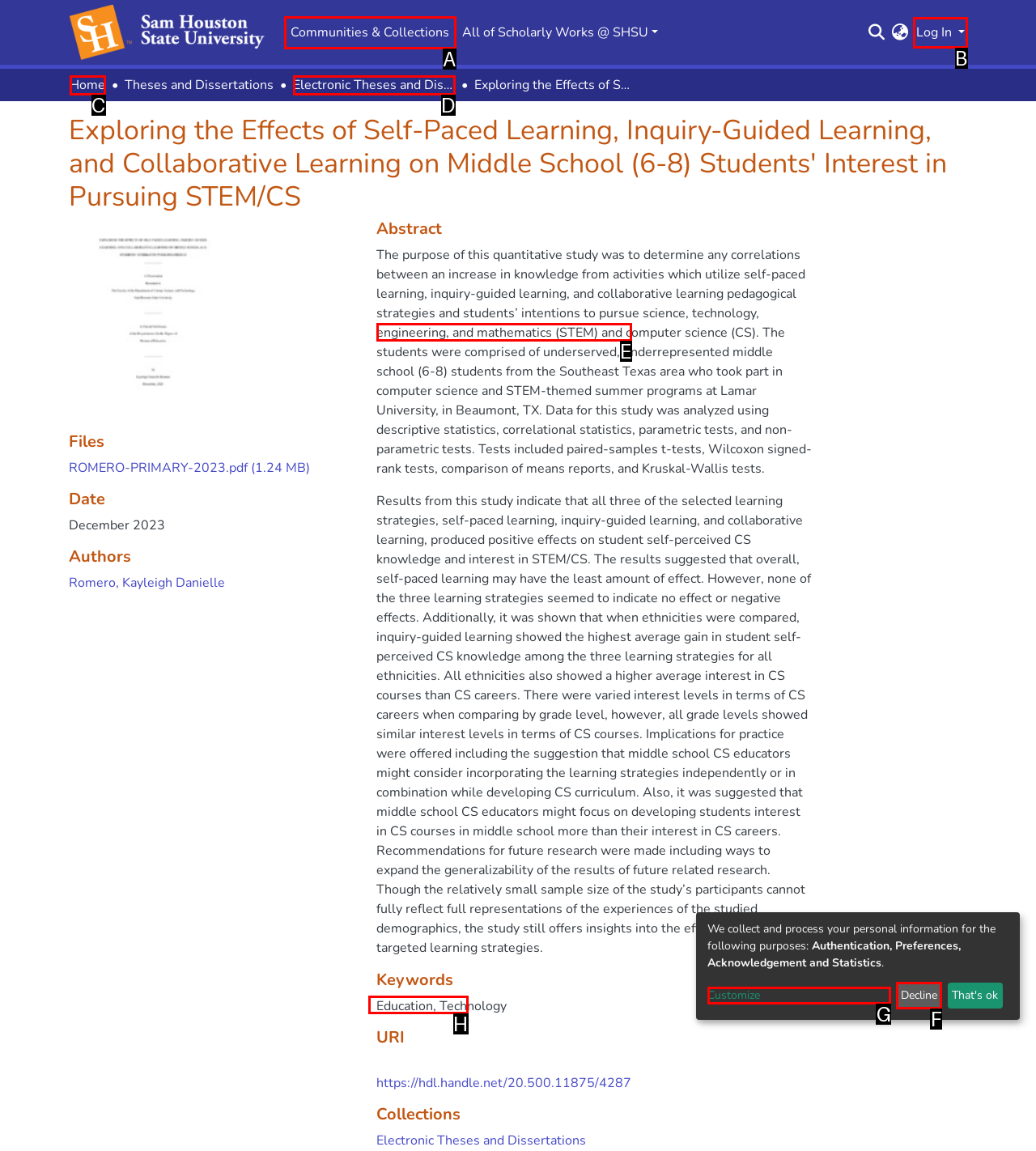Identify the letter of the UI element that corresponds to: https://hdl.handle.net/20.500.11875/4287
Respond with the letter of the option directly.

E